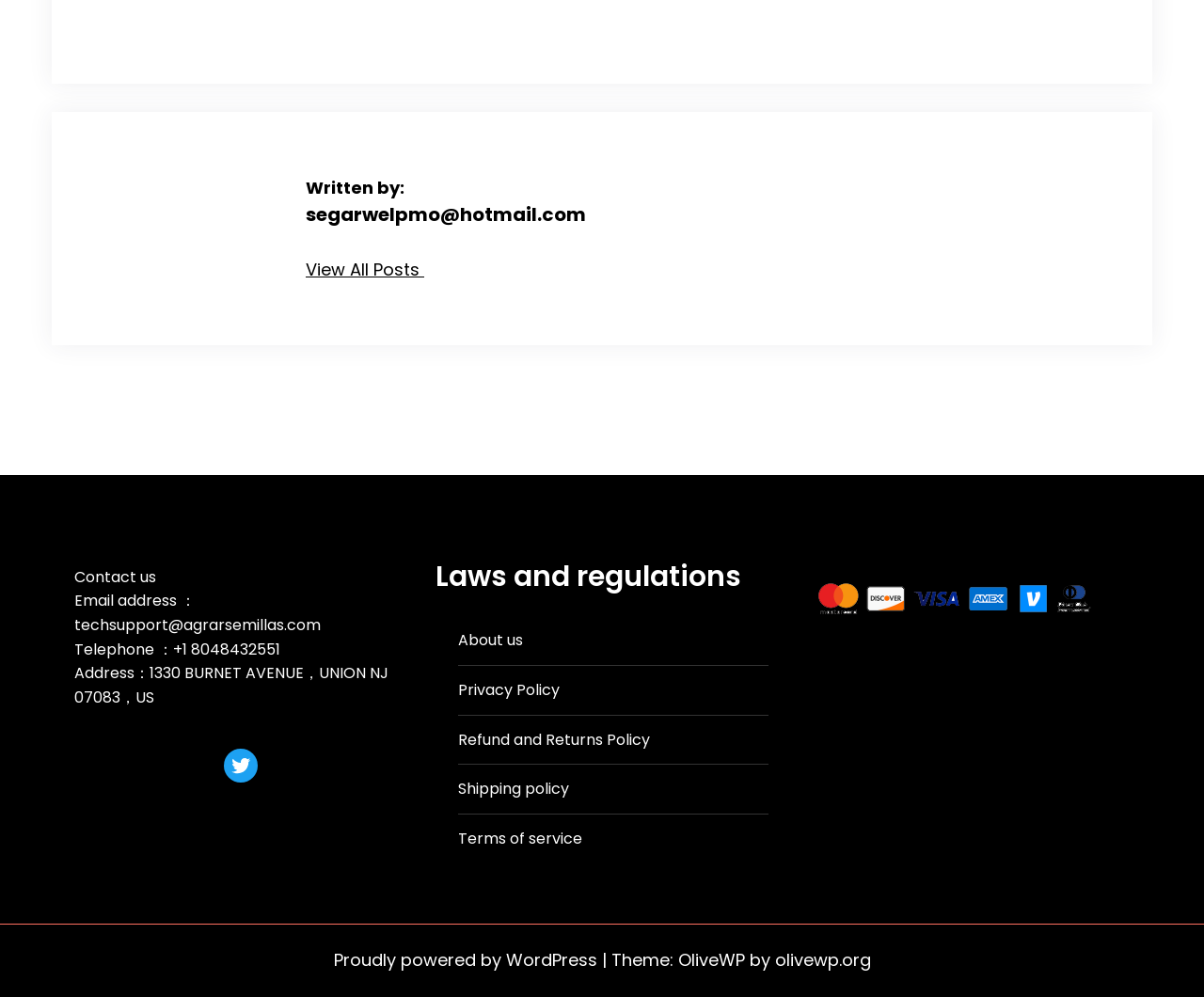Determine the bounding box coordinates of the clickable area required to perform the following instruction: "View all posts". The coordinates should be represented as four float numbers between 0 and 1: [left, top, right, bottom].

[0.254, 0.258, 0.352, 0.282]